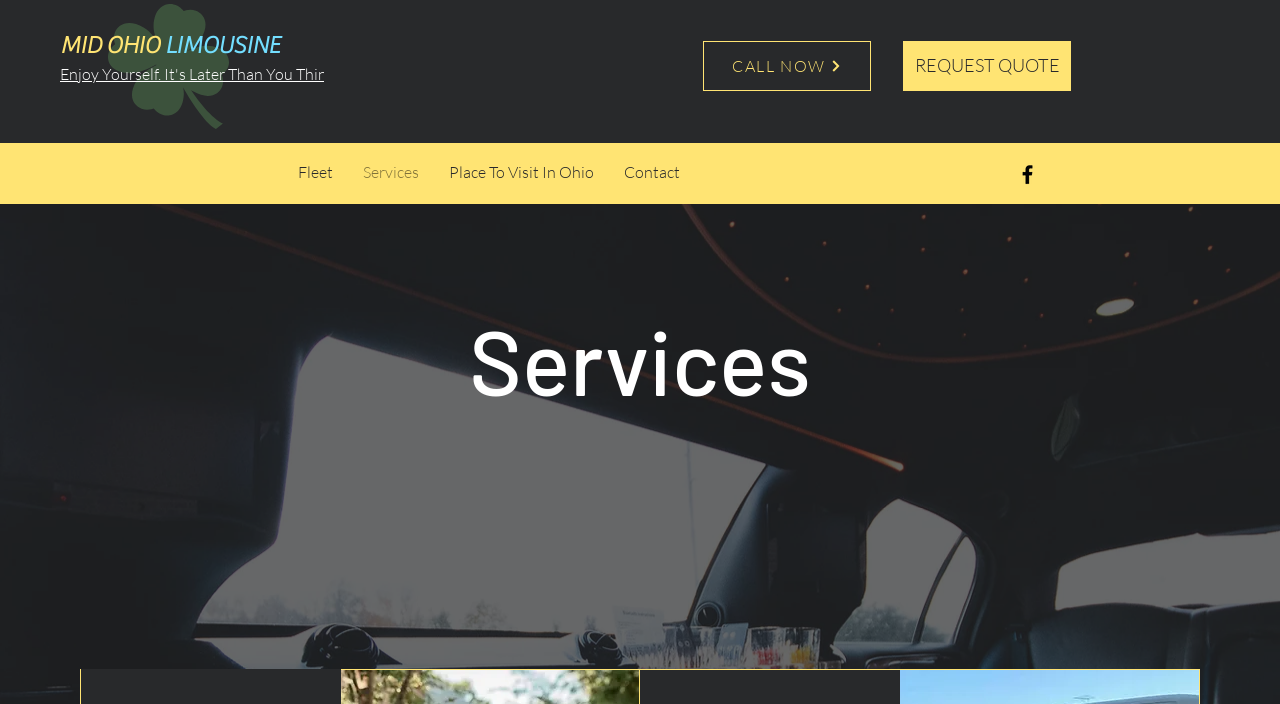Please identify the bounding box coordinates of the element that needs to be clicked to execute the following command: "Click the 'CALL NOW' button". Provide the bounding box using four float numbers between 0 and 1, formatted as [left, top, right, bottom].

[0.549, 0.058, 0.68, 0.129]